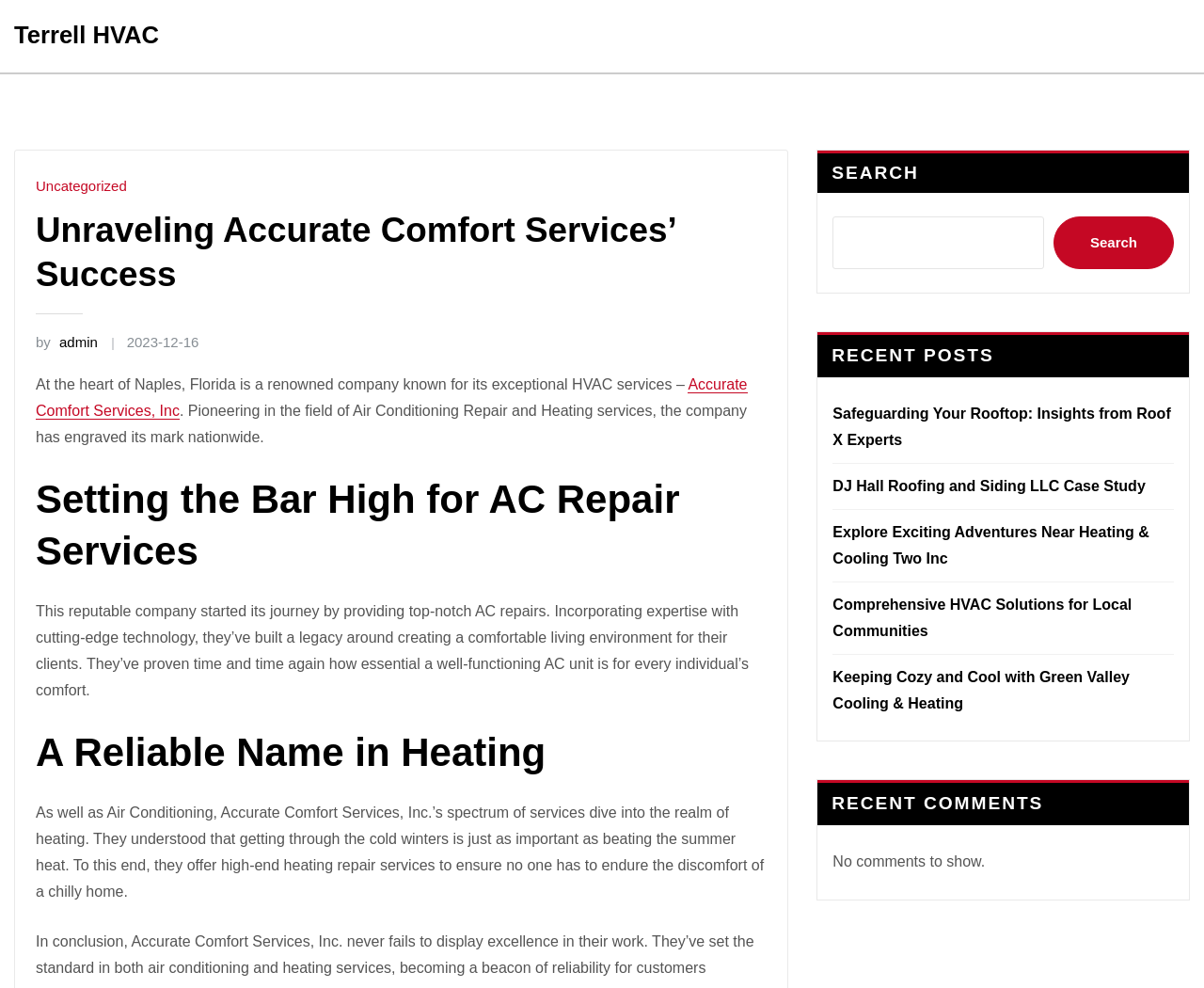What services does Accurate Comfort Services, Inc. provide?
Please respond to the question with a detailed and informative answer.

The webpage mentions that Accurate Comfort Services, Inc. is a company that provides exceptional HVAC services, specifically in the field of Air Conditioning Repair and Heating services. This information can be found in the static text elements on the webpage.